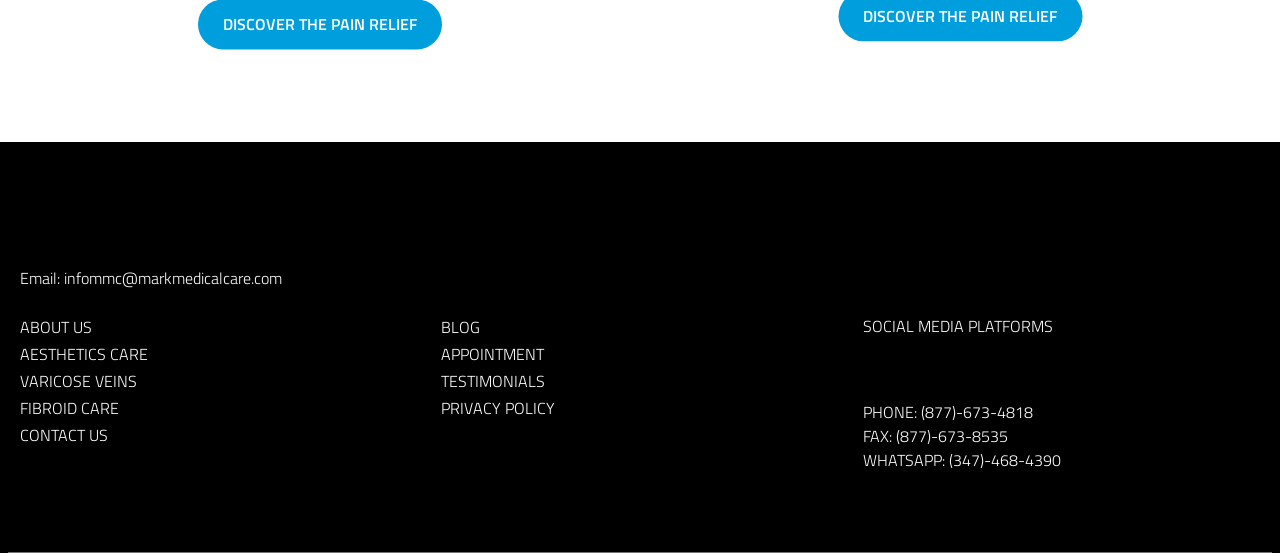Locate the bounding box coordinates of the area you need to click to fulfill this instruction: 'Contact via email'. The coordinates must be in the form of four float numbers ranging from 0 to 1: [left, top, right, bottom].

[0.05, 0.481, 0.22, 0.524]